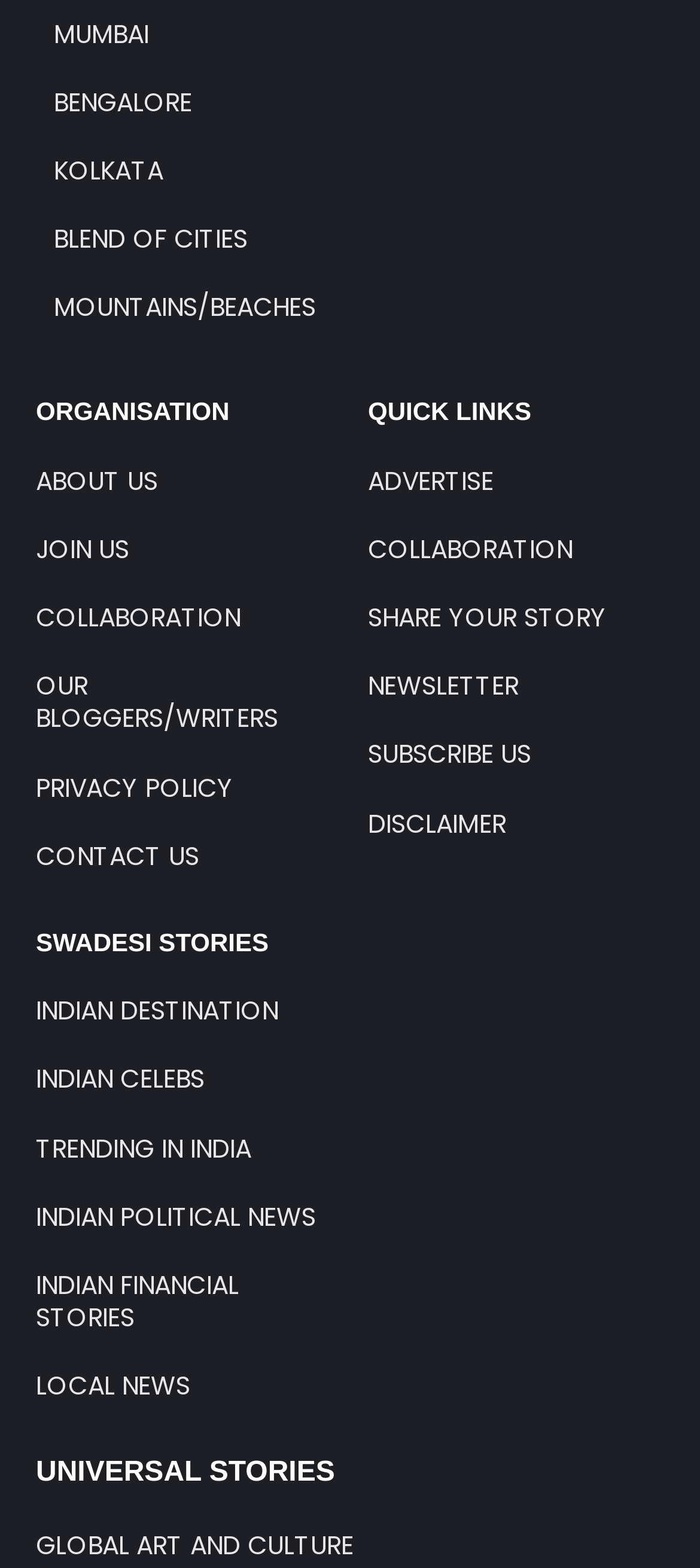Show the bounding box coordinates for the HTML element as described: "BLEND OF CITIES".

[0.077, 0.141, 0.354, 0.164]